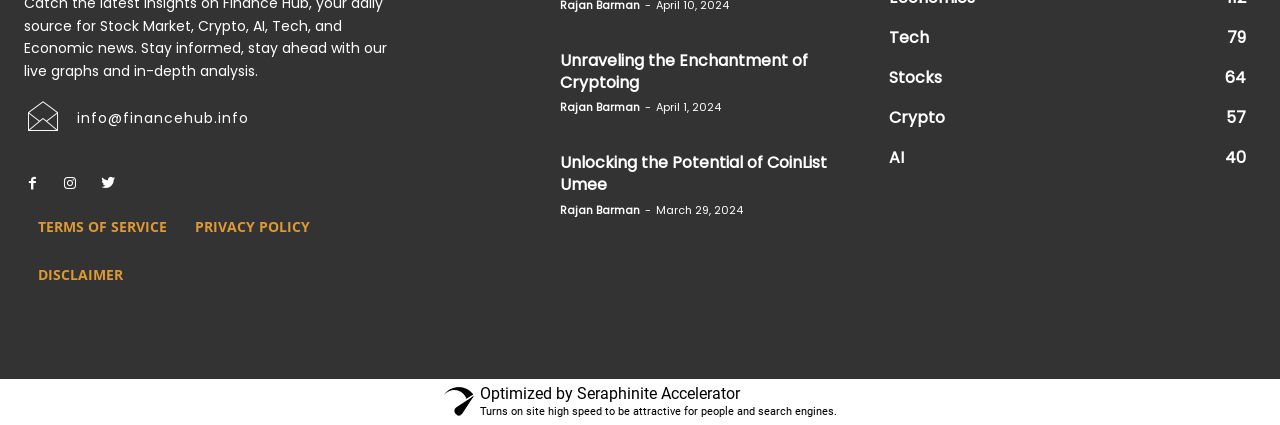Determine the bounding box coordinates (top-left x, top-left y, bottom-right x, bottom-right y) of the UI element described in the following text: Terms of Service

[0.019, 0.477, 0.141, 0.59]